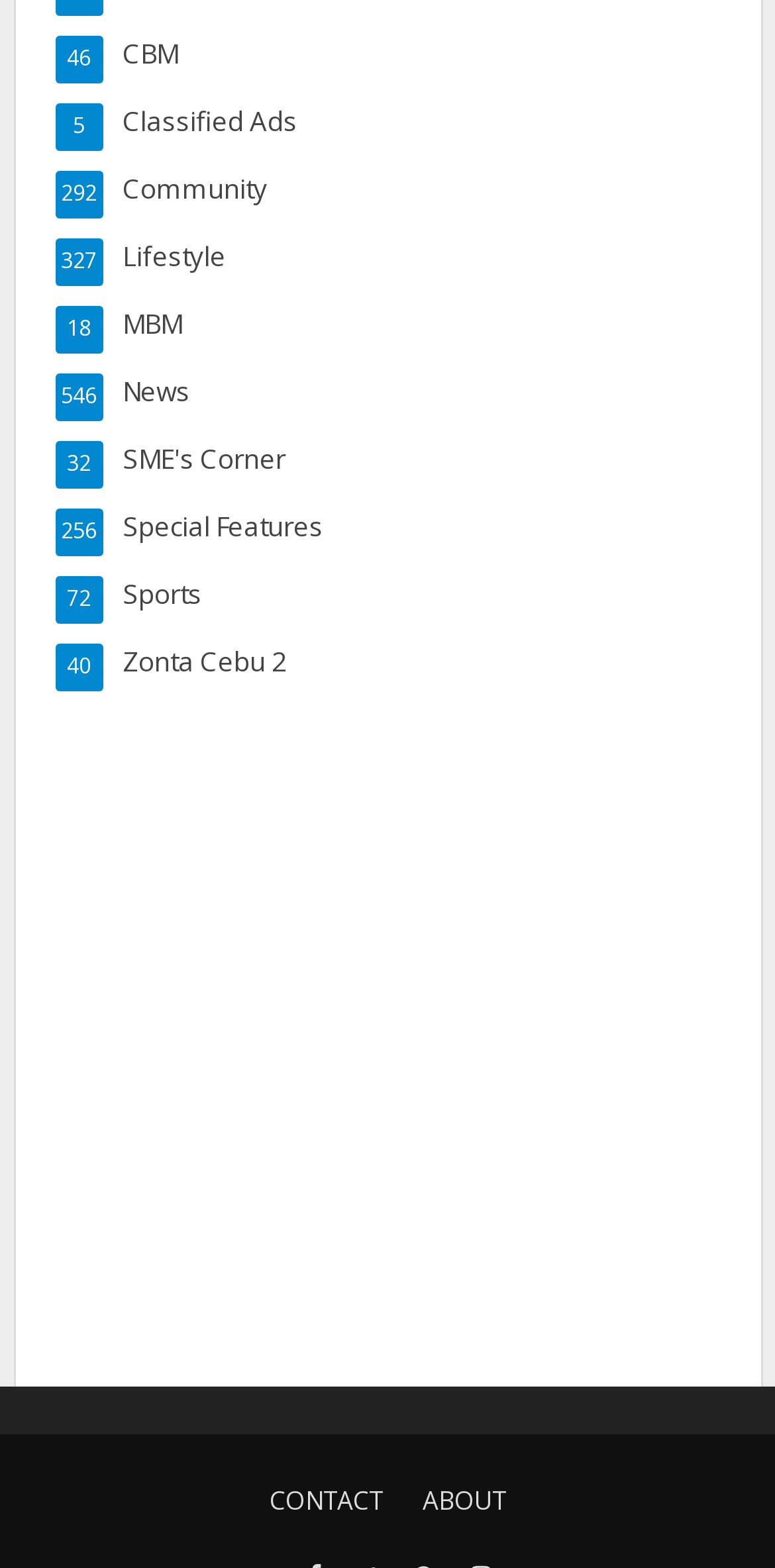Locate the UI element described as follows: "Zonta Cebu 240". Return the bounding box coordinates as four float numbers between 0 and 1 in the order [left, top, right, bottom].

[0.071, 0.41, 0.929, 0.435]